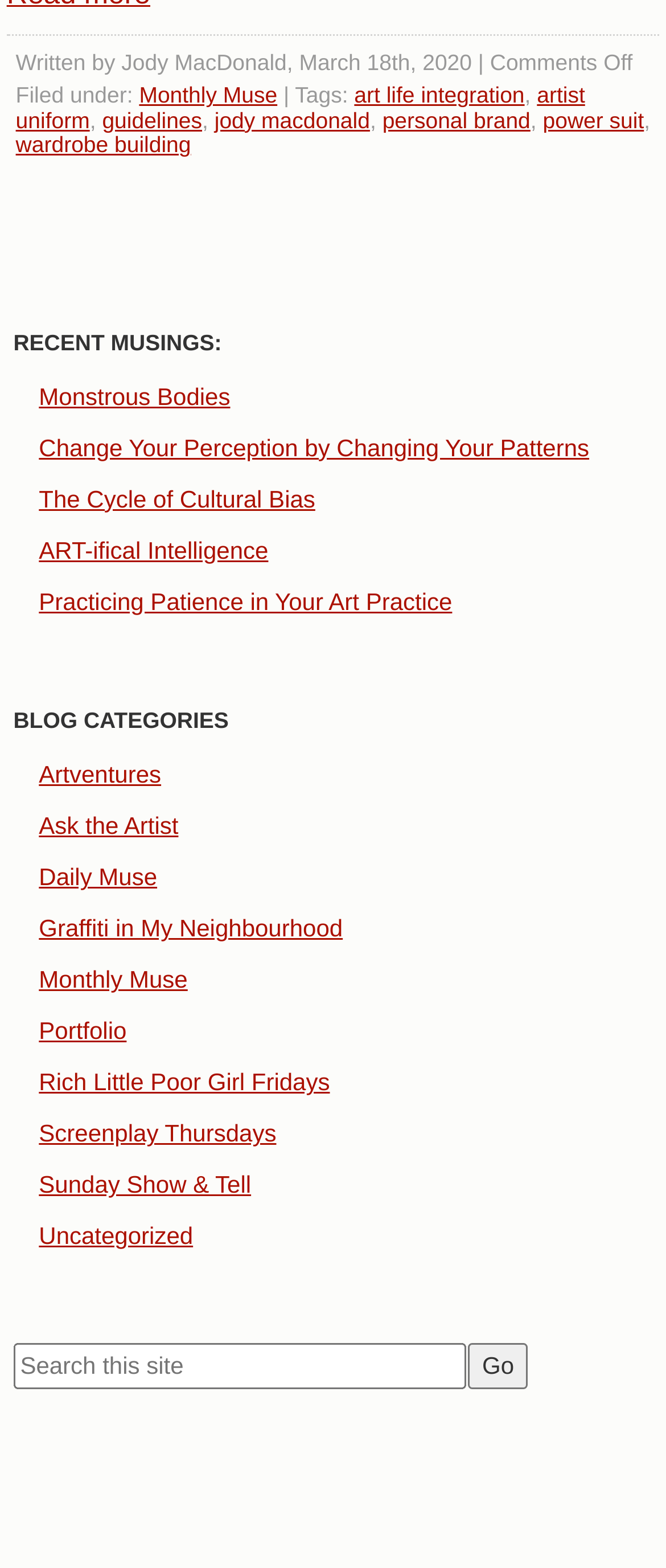How many recent musings are listed?
Please provide a detailed answer to the question.

The recent musings are listed under the heading 'RECENT MUSINGS:', and there are 5 links listed: Monstrous Bodies, Change Your Perception by Changing Your Patterns, The Cycle of Cultural Bias, ART-ifical Intelligence, and Practicing Patience in Your Art Practice.